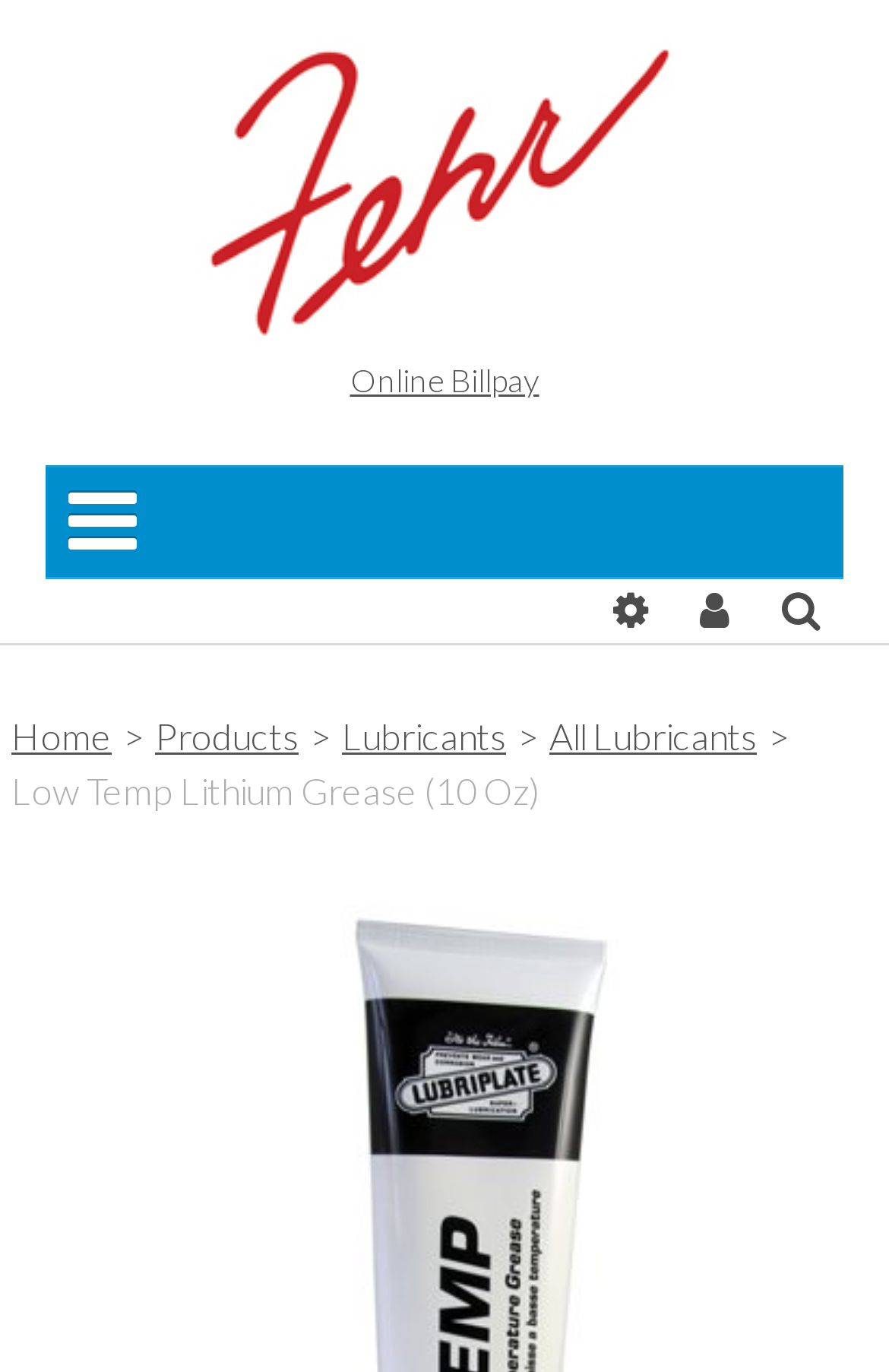Identify the bounding box coordinates for the region to click in order to carry out this instruction: "download catalog". Provide the coordinates using four float numbers between 0 and 1, formatted as [left, top, right, bottom].

[0.051, 0.728, 0.949, 0.804]